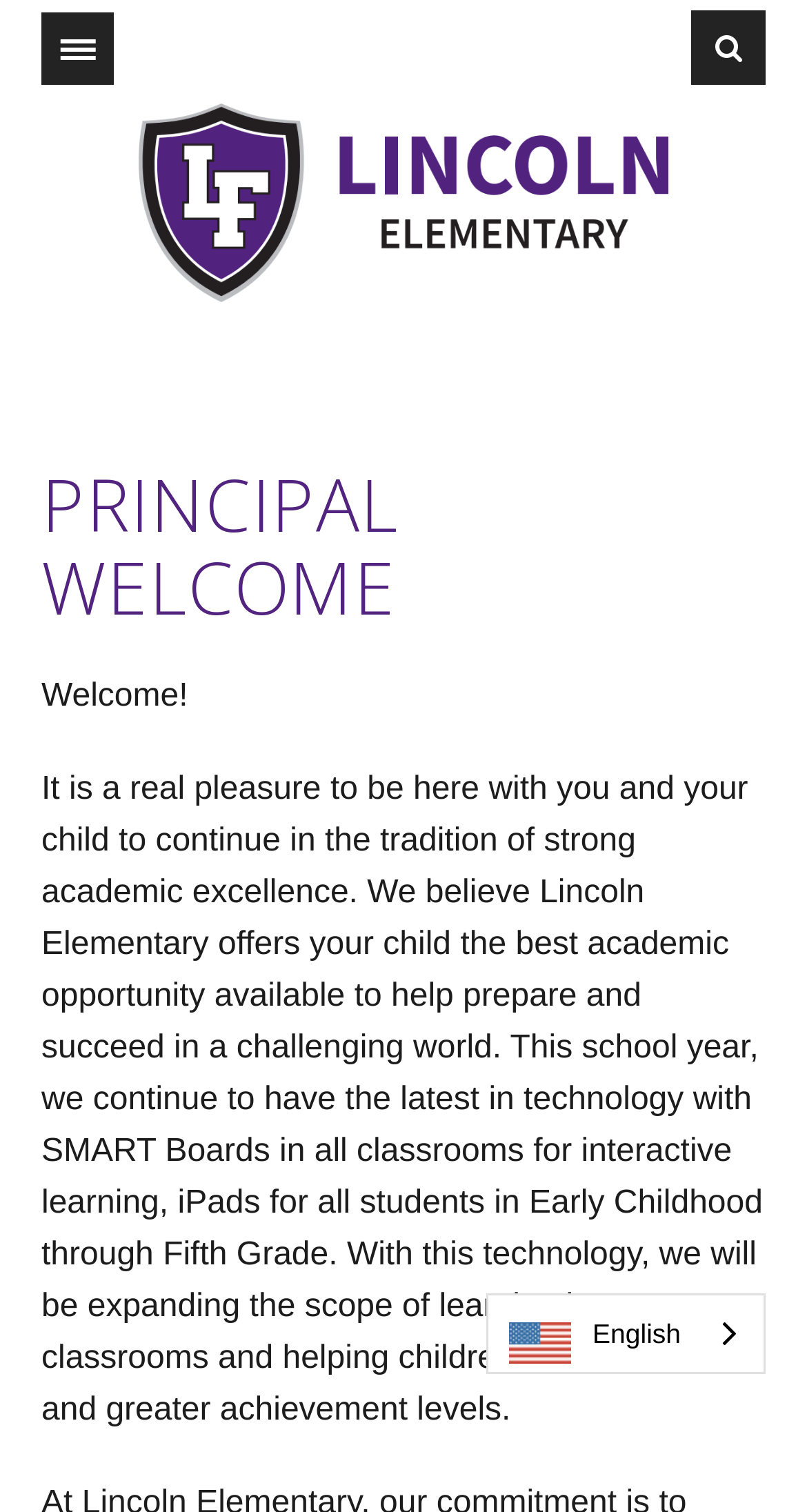Extract the bounding box coordinates for the described element: "English". The coordinates should be represented as four float numbers between 0 and 1: [left, top, right, bottom].

[0.606, 0.857, 0.946, 0.907]